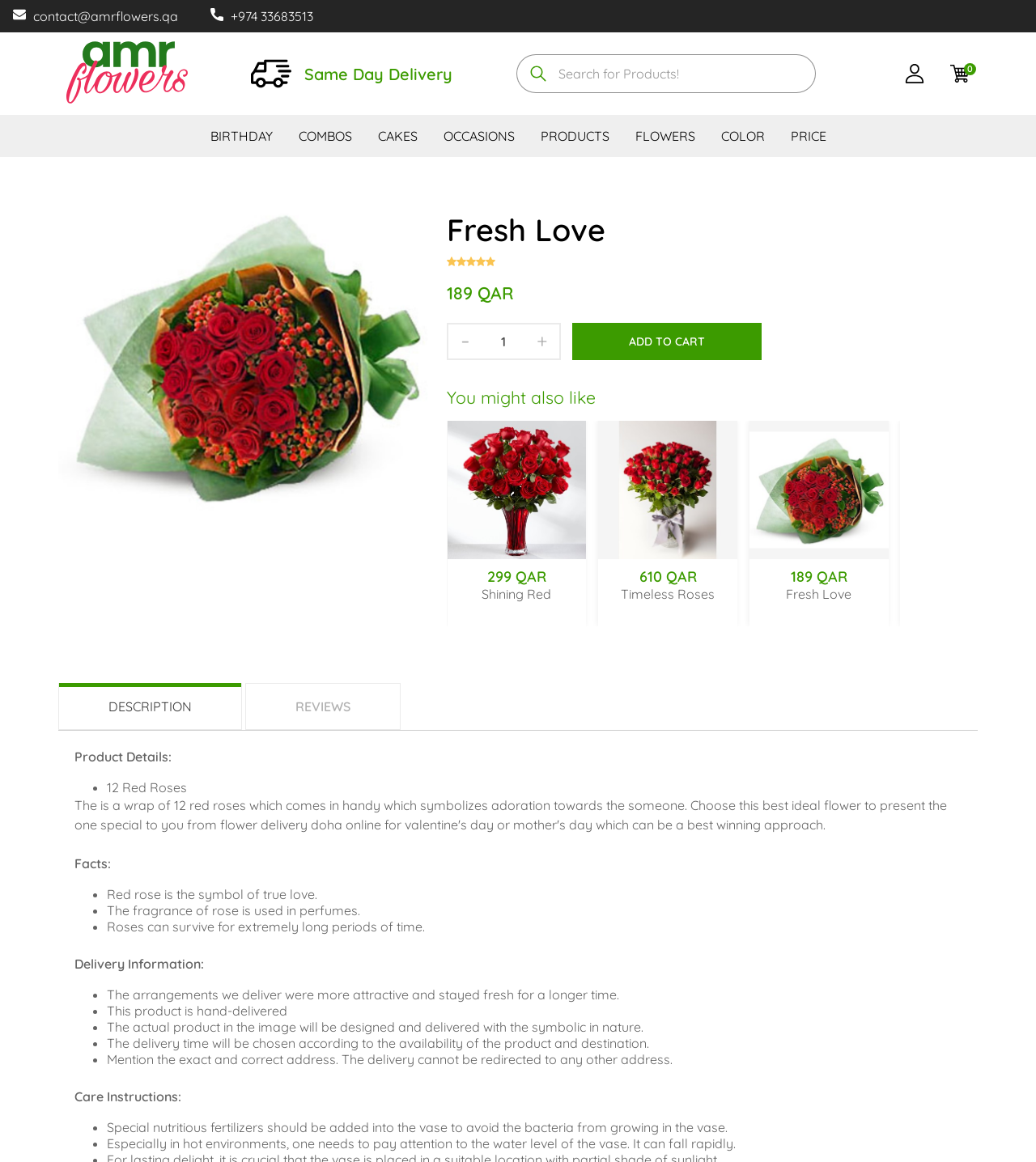Using the provided element description, identify the bounding box coordinates as (top-left x, top-left y, bottom-right x, bottom-right y). Ensure all values are between 0 and 1. Description: 60 Kisses

[0.285, 0.385, 0.342, 0.399]